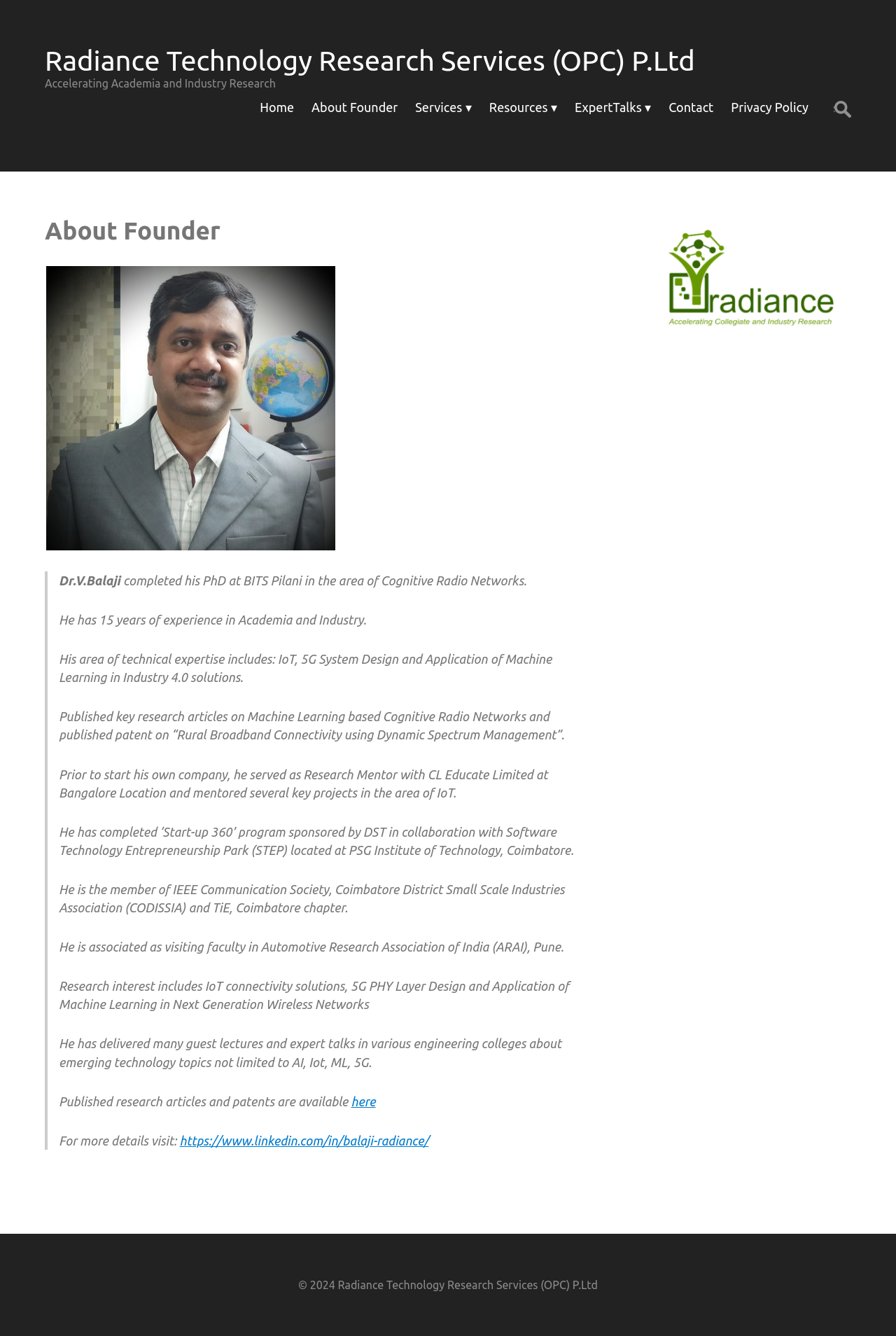Highlight the bounding box coordinates of the element that should be clicked to carry out the following instruction: "Read more about the founder". The coordinates must be given as four float numbers ranging from 0 to 1, i.e., [left, top, right, bottom].

[0.05, 0.162, 0.68, 0.183]